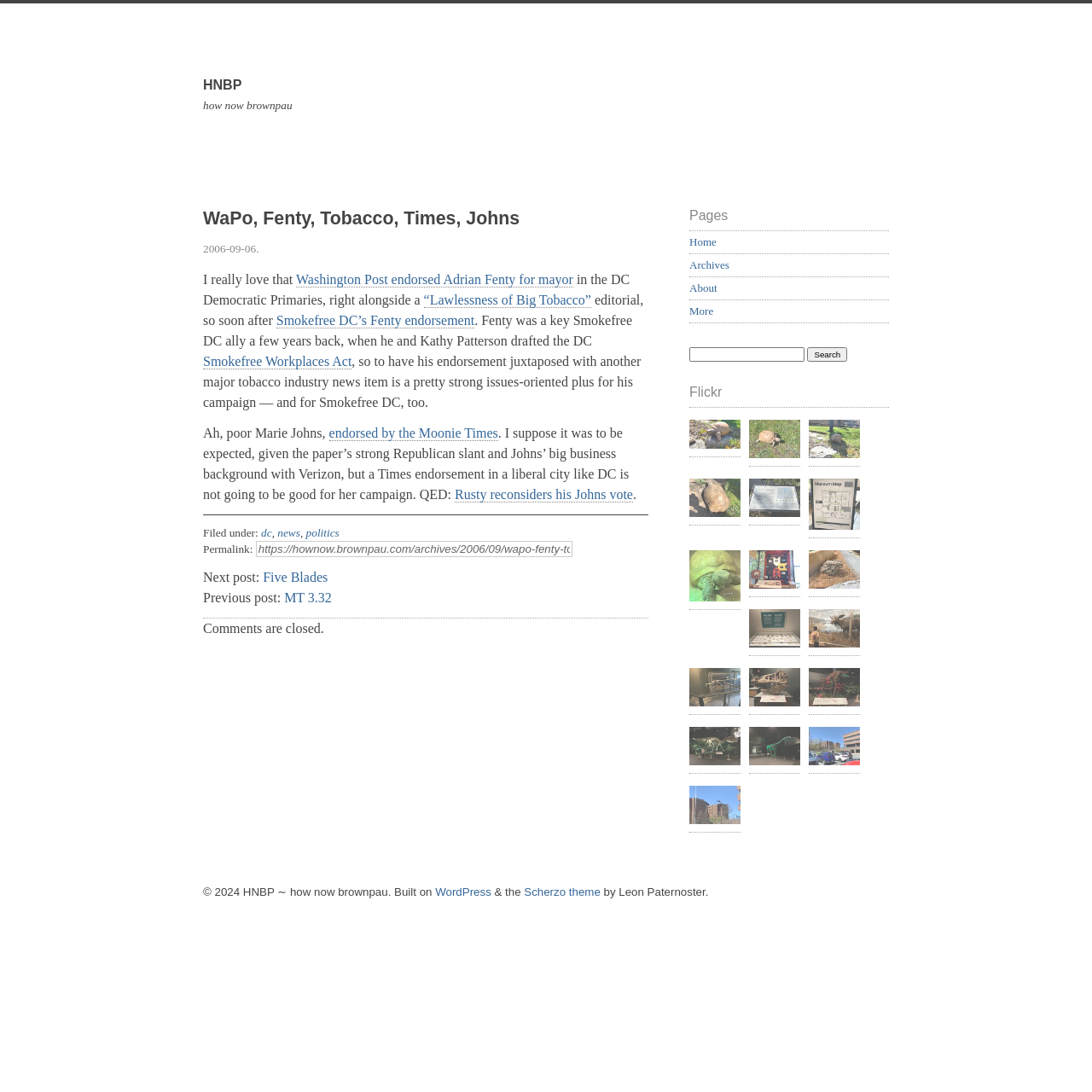Could you specify the bounding box coordinates for the clickable section to complete the following instruction: "Read about WaPo, Fenty, Tobacco, Times, Johns"?

[0.186, 0.191, 0.594, 0.238]